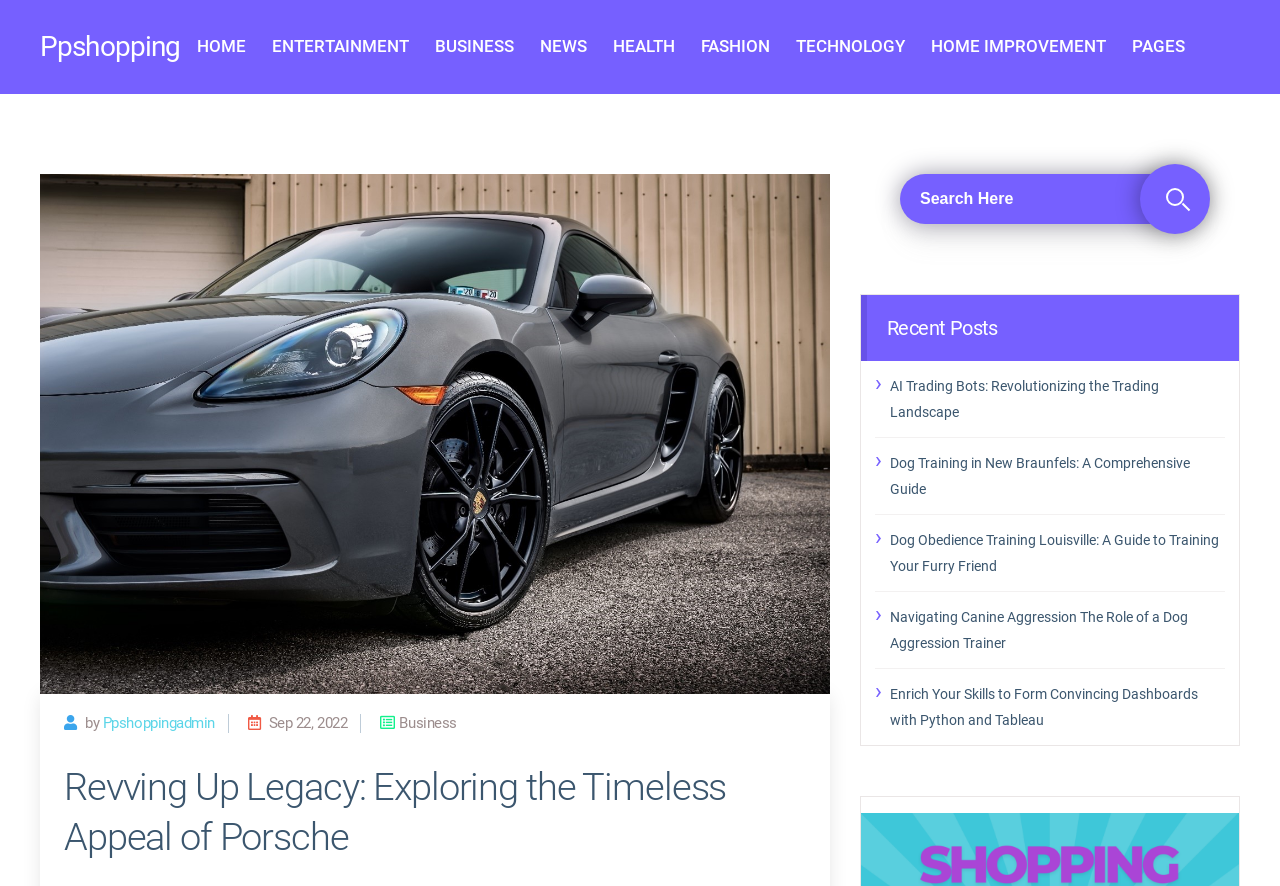How many categories are listed in the top navigation menu?
Based on the screenshot, respond with a single word or phrase.

8